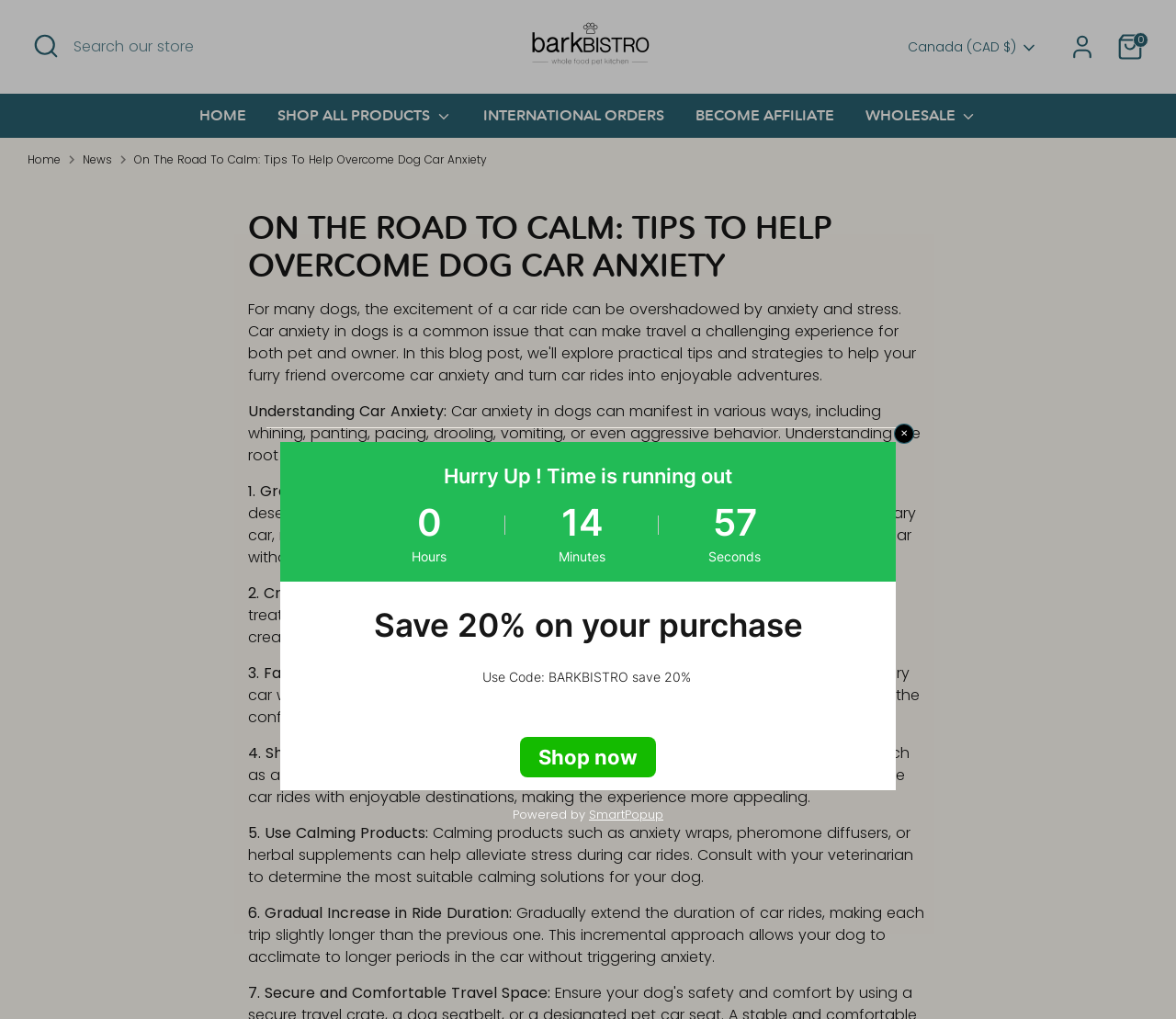Determine the bounding box coordinates of the clickable element necessary to fulfill the instruction: "Click on 'Shop now'". Provide the coordinates as four float numbers within the 0 to 1 range, i.e., [left, top, right, bottom].

[0.442, 0.723, 0.558, 0.763]